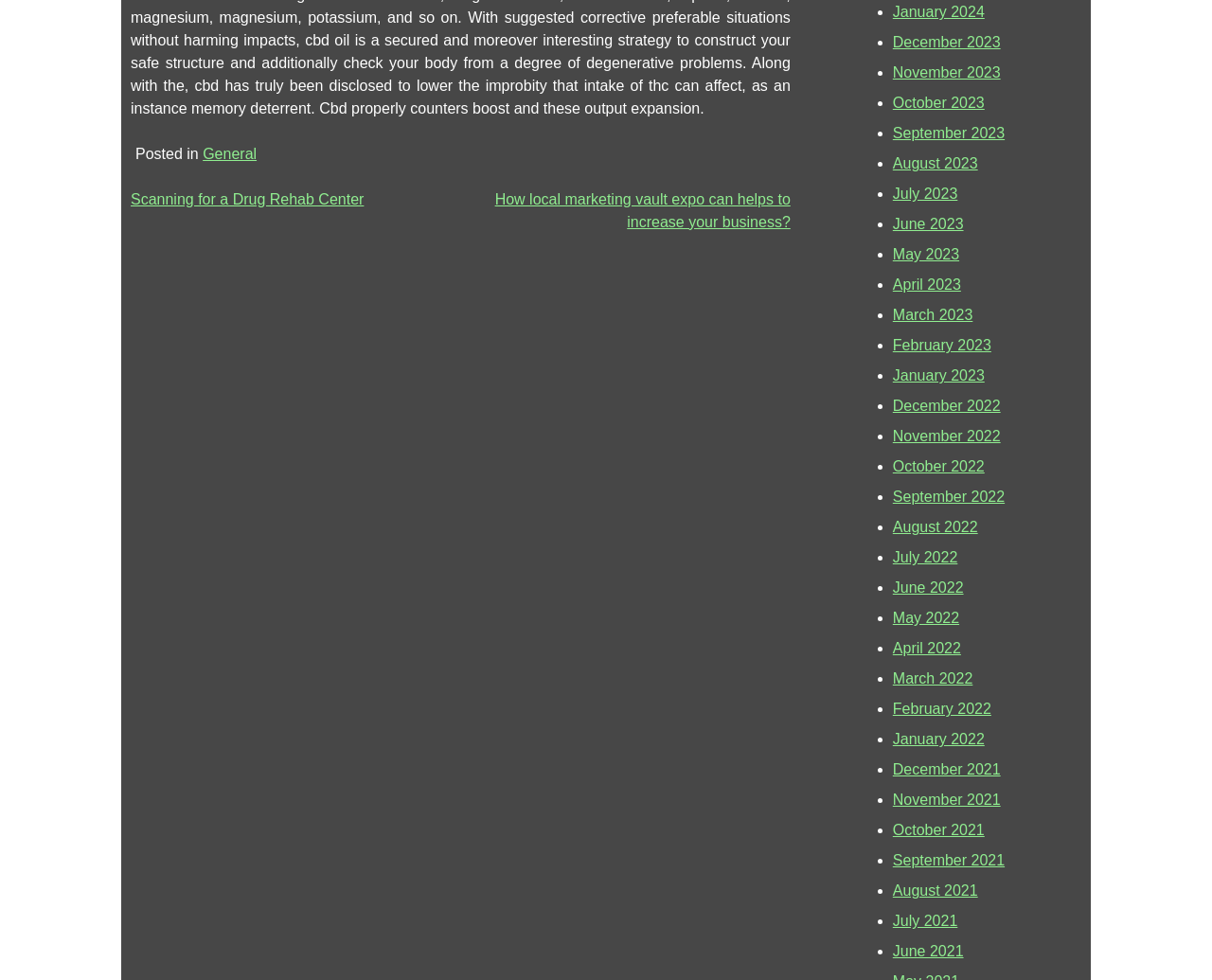What is the earliest month listed in the webpage?
Please analyze the image and answer the question with as much detail as possible.

The earliest month listed in the webpage can be determined by looking at the link elements with month names and finding the earliest one, which is 'June 2021'.